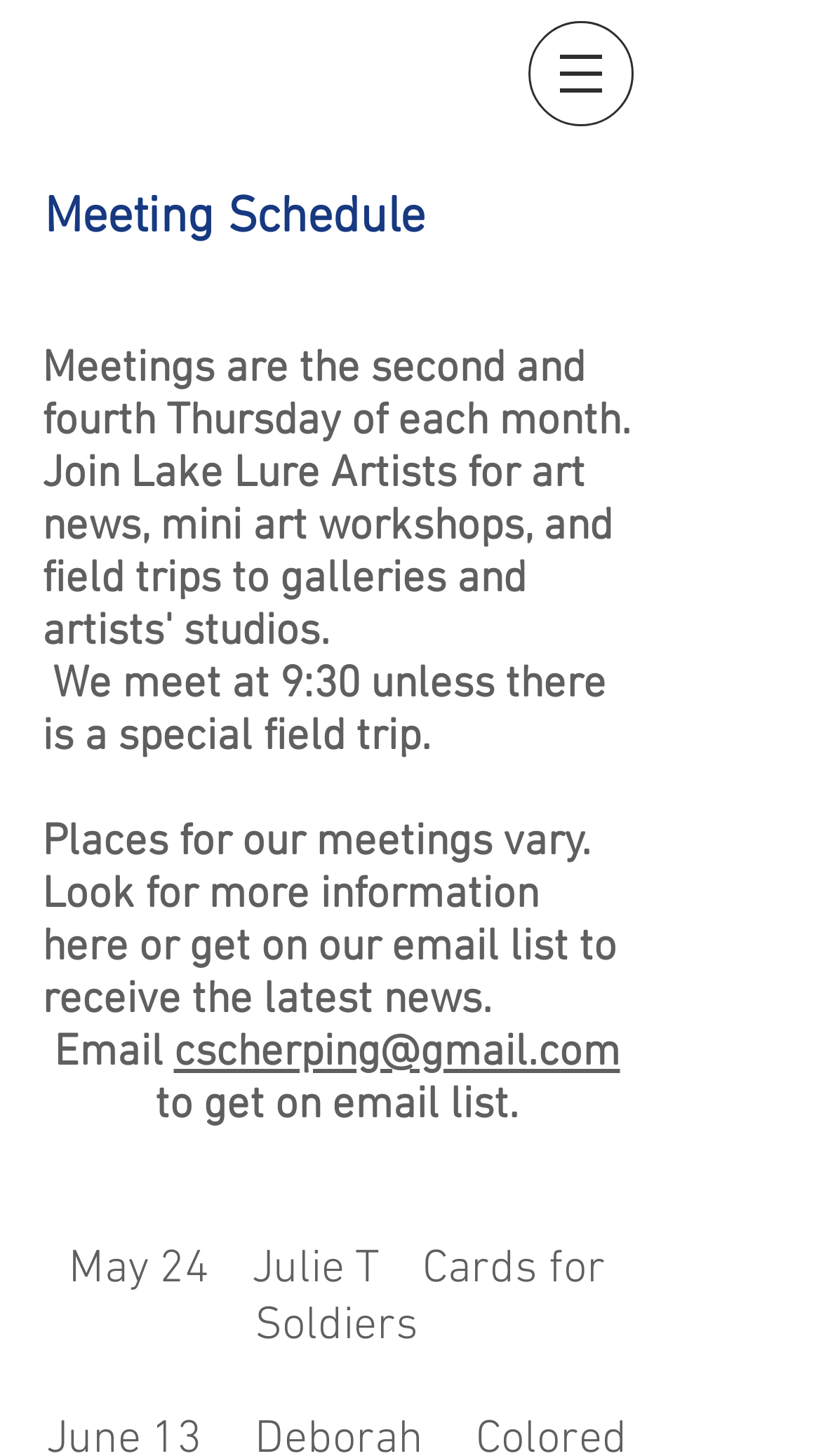Give an extensive and precise description of the webpage.

The webpage appears to be a meeting schedule and event calendar for a local art group, Lakelureartists. At the top of the page, there is a navigation menu labeled "Site" with a button that has a popup menu. To the right of the navigation menu, there is an image. Below the navigation menu, there is a heading that reads "Meeting Schedule".

The main content of the page is divided into sections. The first section provides general information about the meetings, stating that they start at 9:30 am unless there is a special field trip, and that the meeting locations vary. This section also encourages visitors to look for more information on the page or to join the email list to receive the latest news.

To the right of this section, there is a call-to-action to join the email list, with a link to send an email to "cscherping@gmail.com". Below this, there is a list of upcoming events, with the first event listed being on May 24, featuring Julie T, and focused on making cards for soldiers.

There are no apparent art exhibits or lessons mentioned on this page, despite being mentioned in the meta description. However, the page does provide information about finding local artists in Lake Lure.